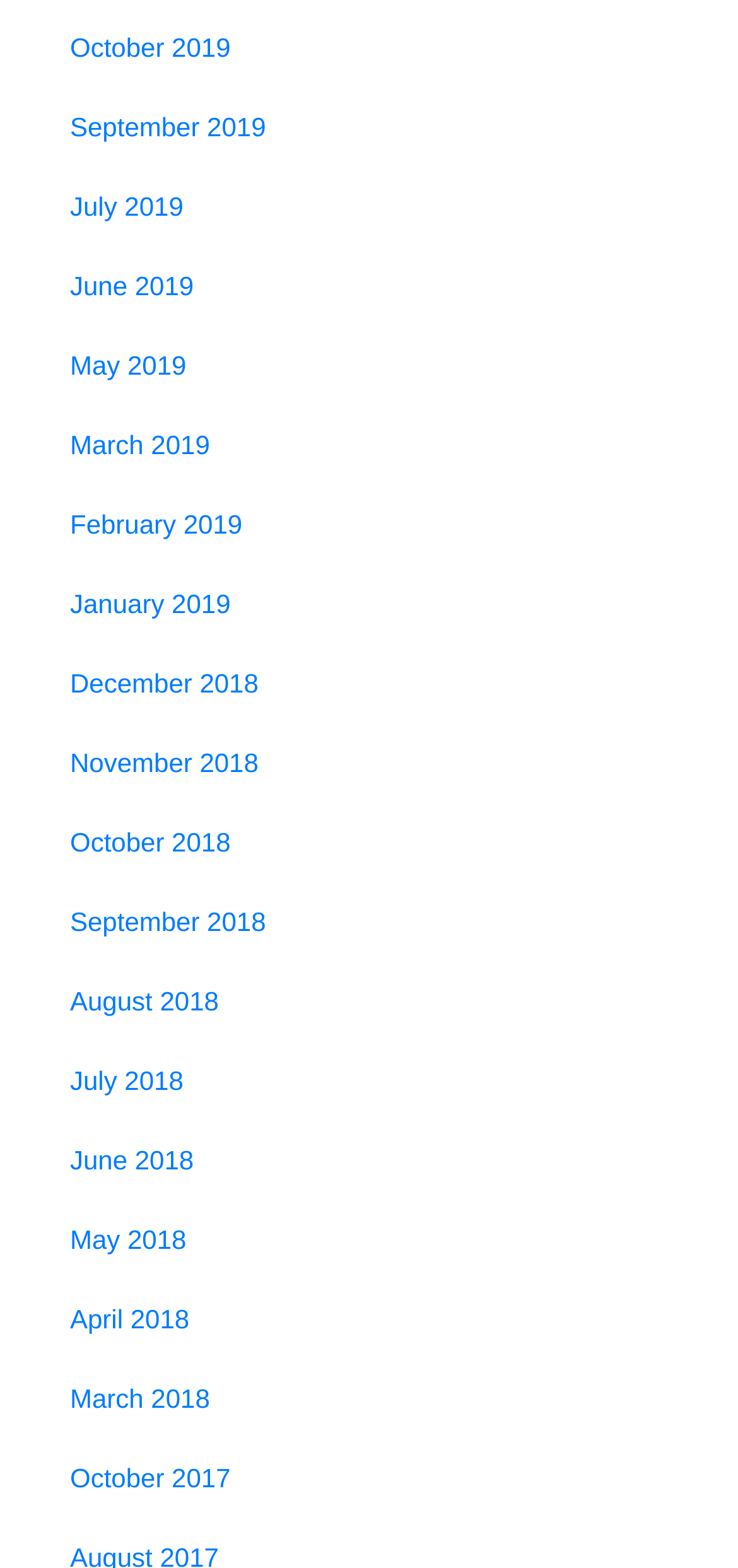How many links are on the webpage?
Based on the image, answer the question with a single word or brief phrase.

25 links